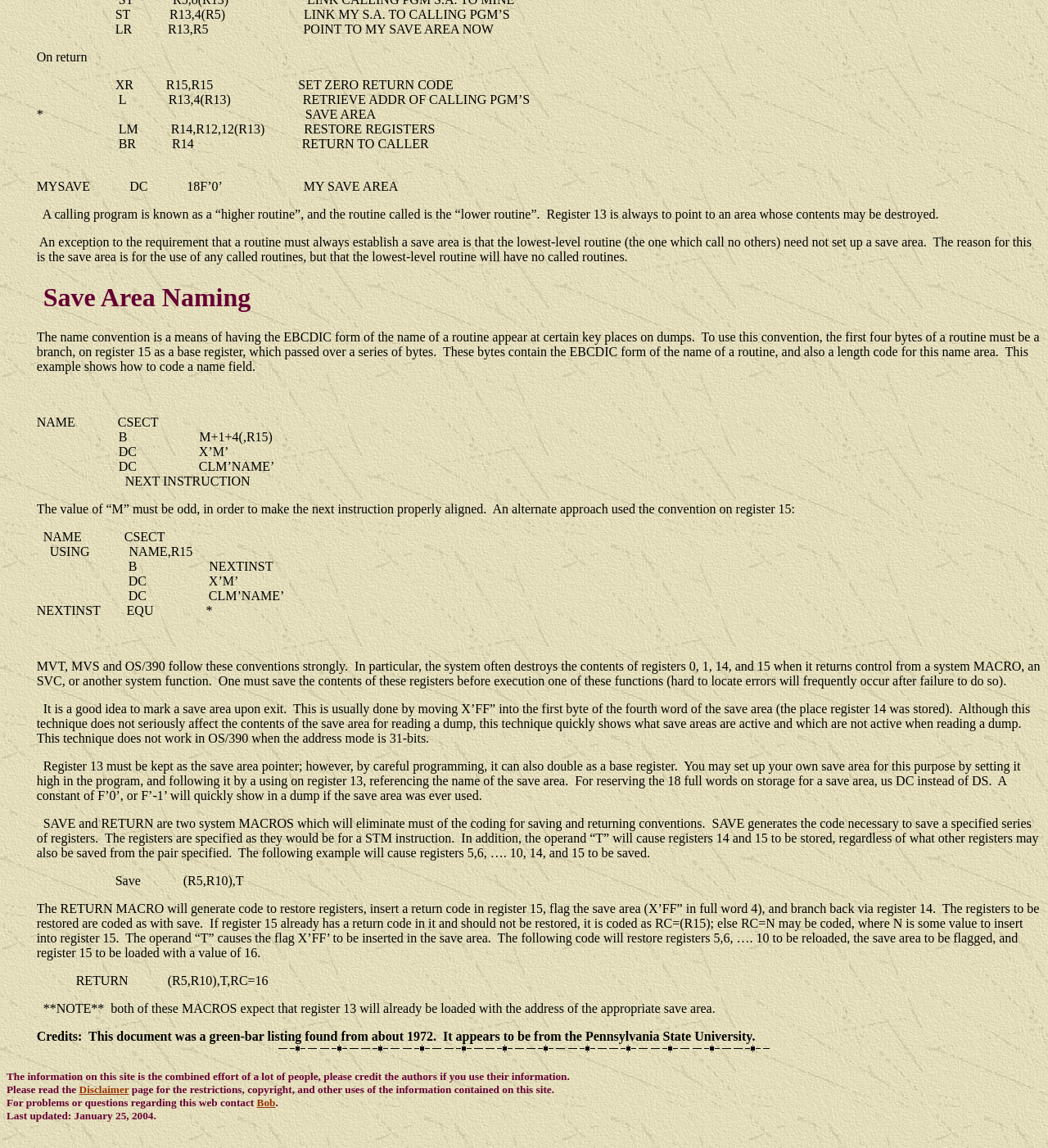Please determine the bounding box of the UI element that matches this description: Disclaimer. The coordinates should be given as (top-left x, top-left y, bottom-right x, bottom-right y), with all values between 0 and 1.

[0.075, 0.944, 0.123, 0.955]